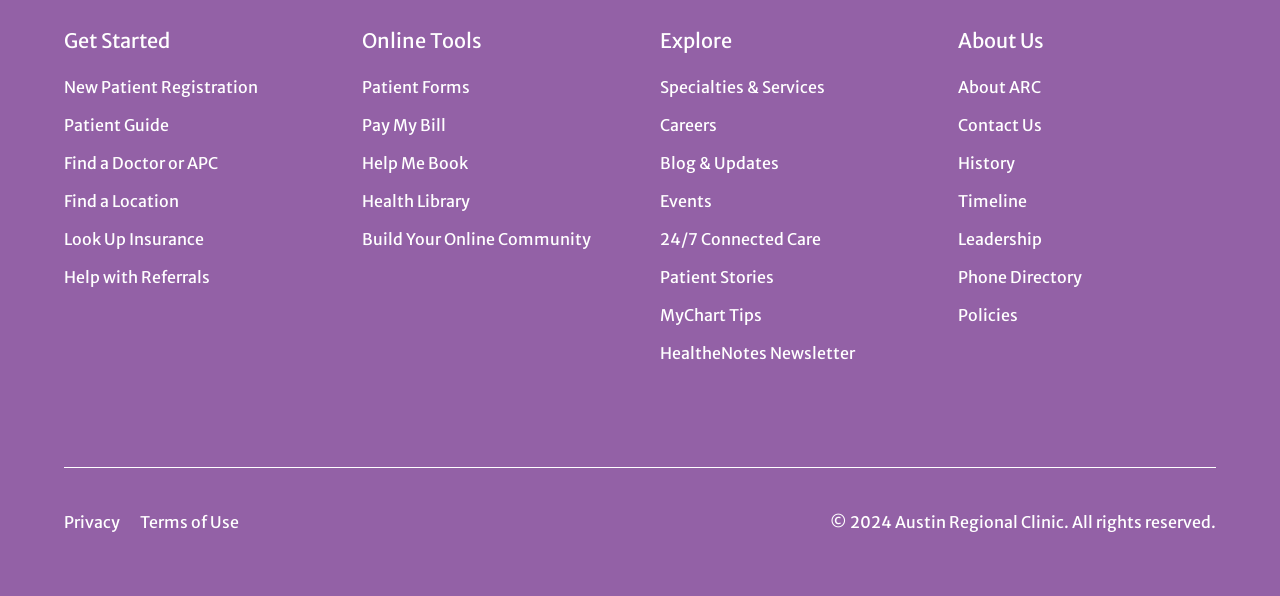Please examine the image and answer the question with a detailed explanation:
How many links are under 'About Us'?

I counted the links under the 'About Us' heading, which are 'About ARC', 'Contact Us', 'History', 'Timeline', 'Leadership', 'Phone Directory', and 'Policies'. There are 7 links in total.